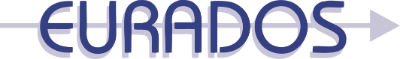What is the context in which the EURADOS logo is used?
Carefully analyze the image and provide a thorough answer to the question.

The EURADOS logo is likely used to establish brand recognition within the context of the 12th EURADOS Webinar, which centers on the Research Center of Cosmic Rays and Radiation Events in the Atmosphere (CRREAT), as stated in the caption.